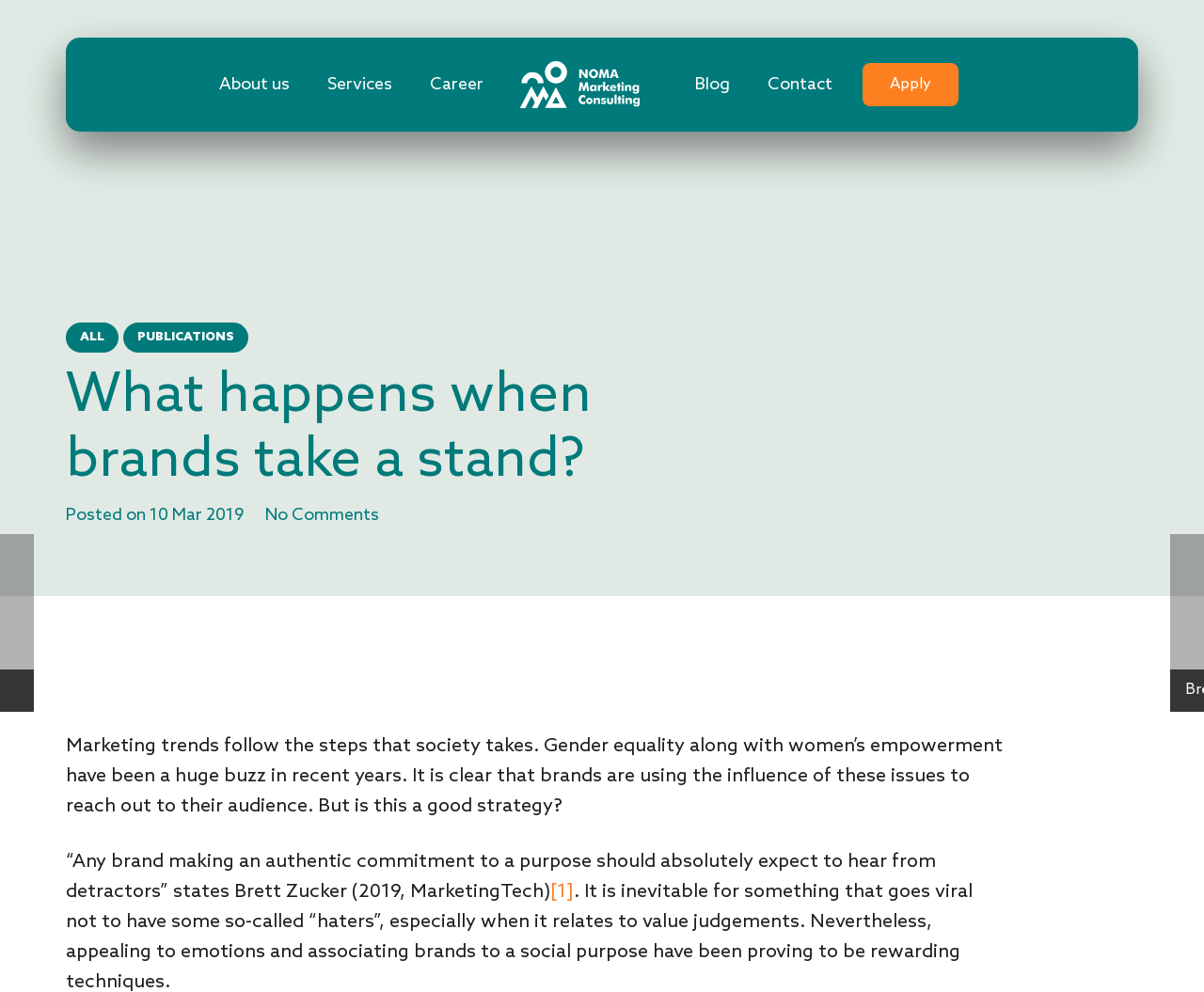Provide a brief response using a word or short phrase to this question:
What is the topic of the blog post?

Marketing trends and gender equality